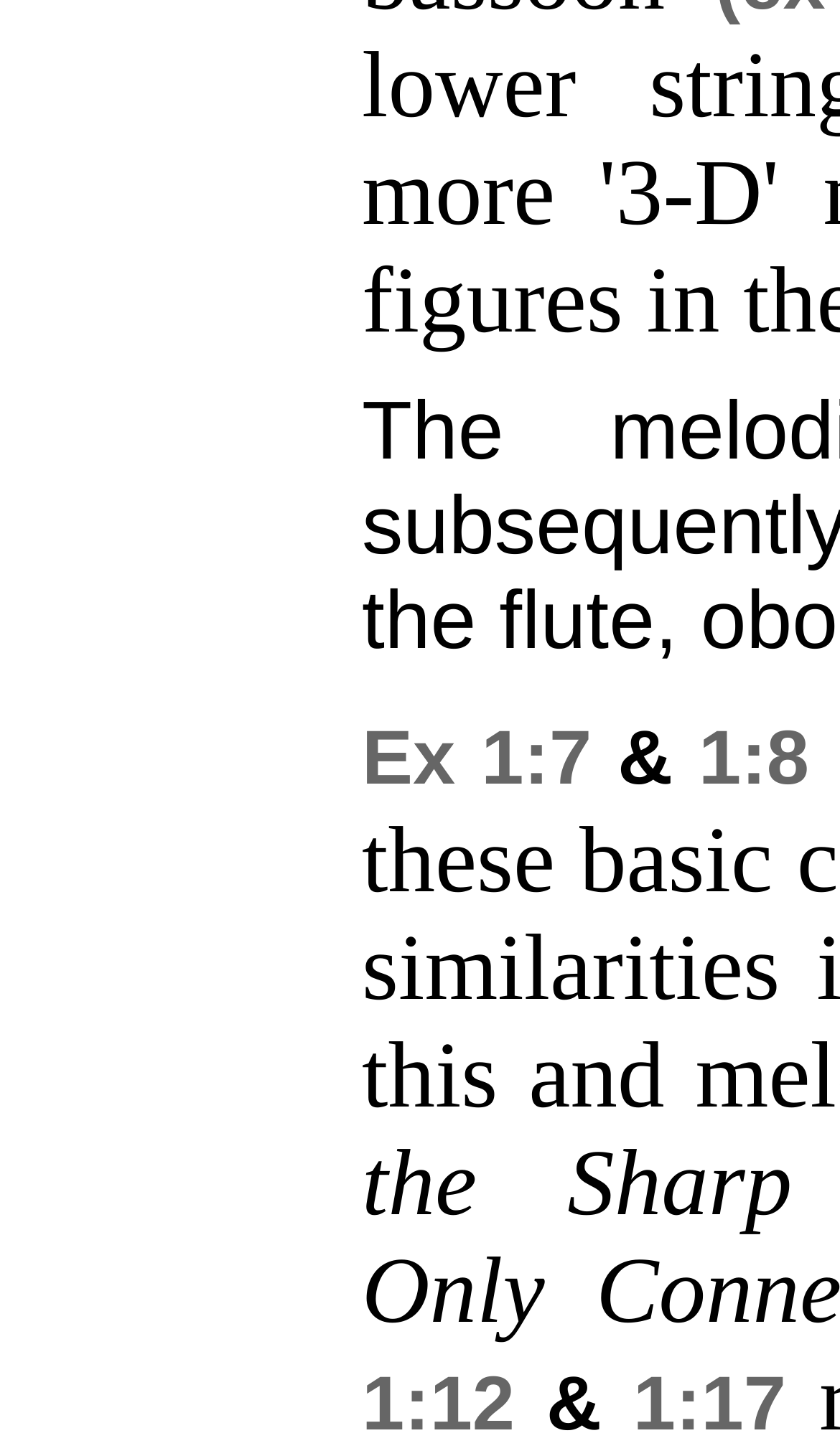Show the bounding box coordinates for the HTML element described as: "cookies".

None